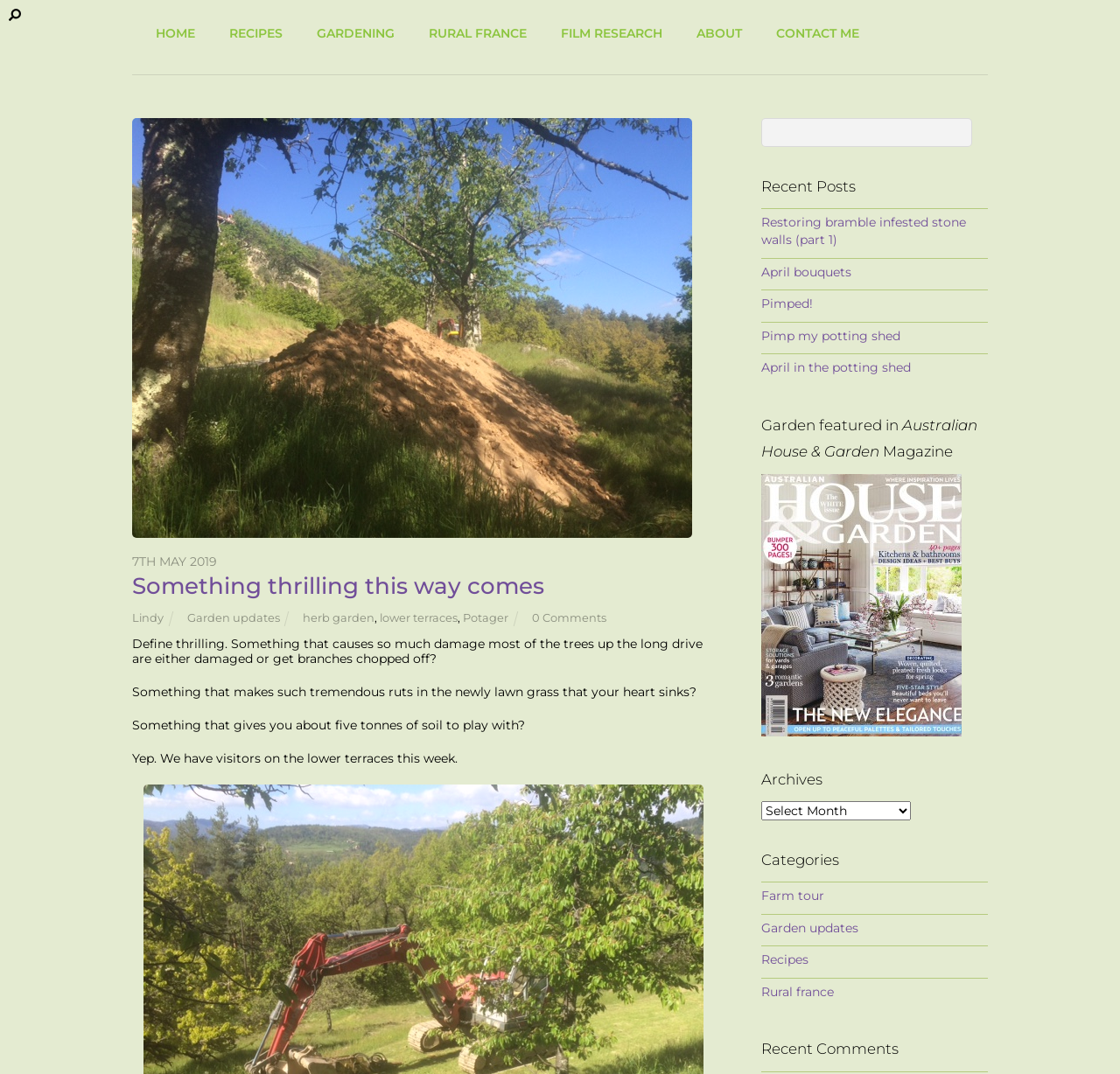Provide the bounding box coordinates, formatted as (top-left x, top-left y, bottom-right x, bottom-right y), with all values being floating point numbers between 0 and 1. Identify the bounding box of the UI element that matches the description: Pimp my potting shed

[0.68, 0.305, 0.804, 0.32]